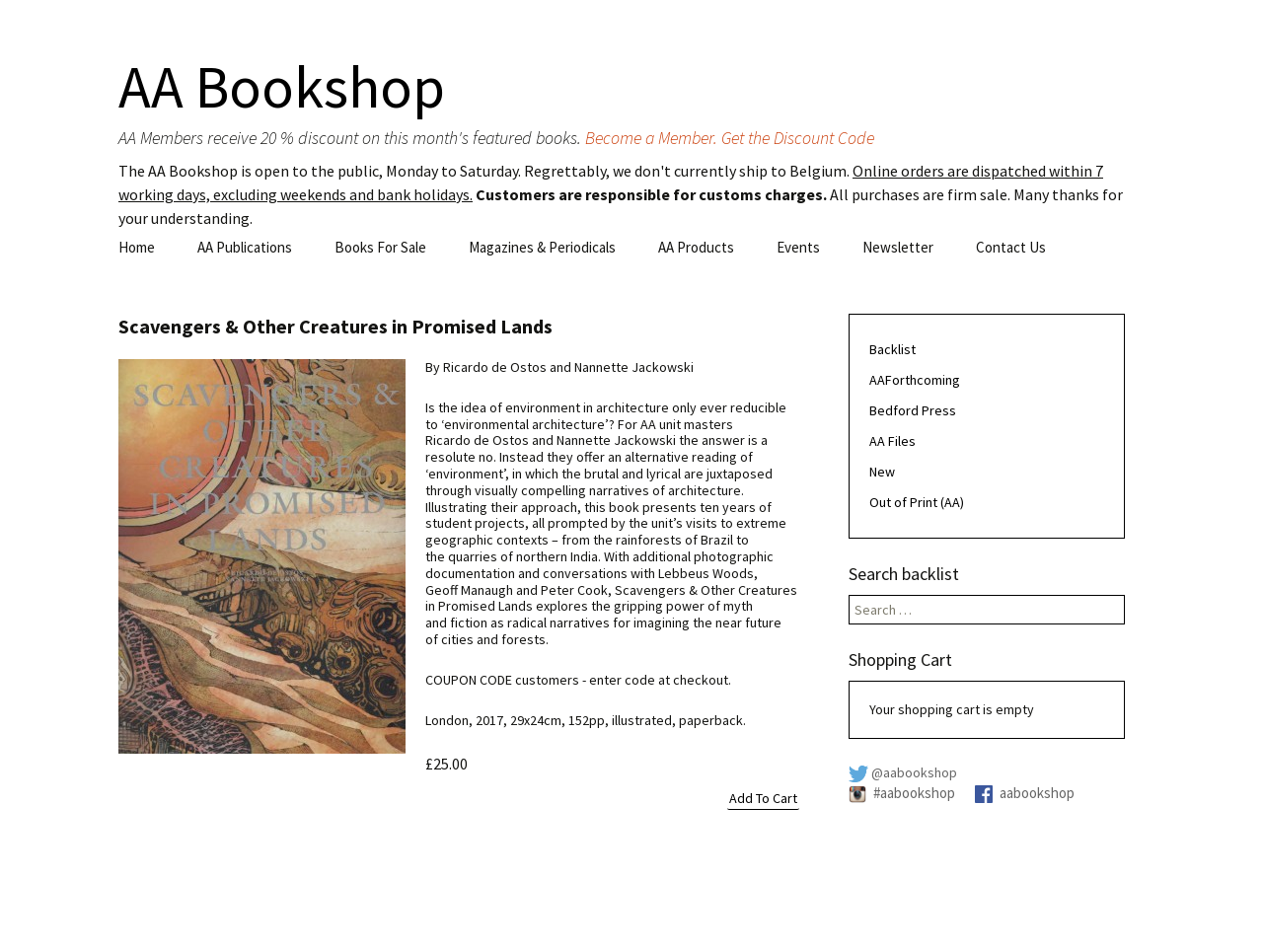Using the information from the screenshot, answer the following question thoroughly:
What is the format of the book?

I found the answer by looking at the static text element with the book details, which includes the format of the book, 'paperback', along with other information such as the publisher and publication date.